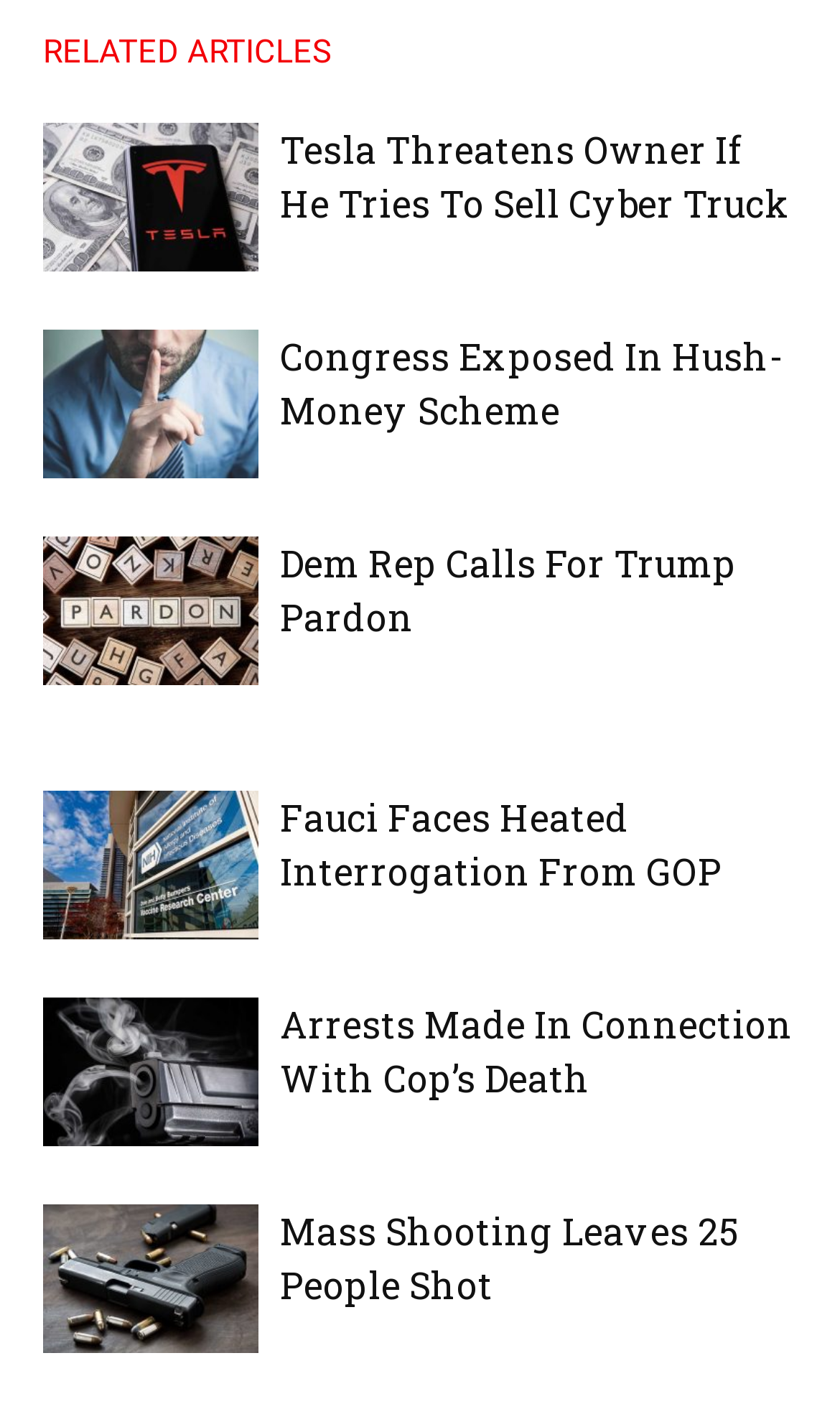Give a one-word or phrase response to the following question: Is there a 'RELATED ARTICLES' section?

Yes